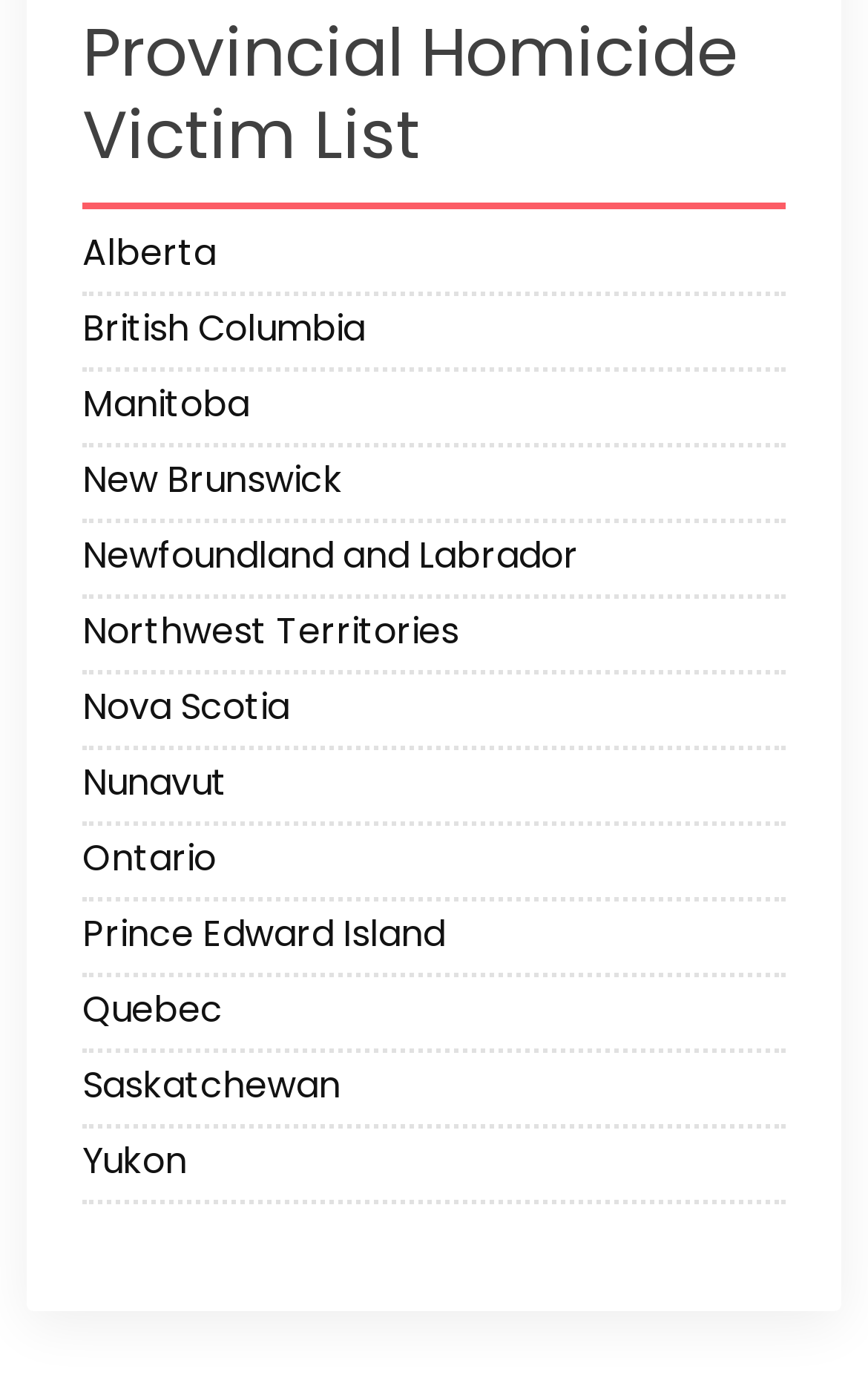Give a concise answer of one word or phrase to the question: 
What is the last province listed?

Yukon